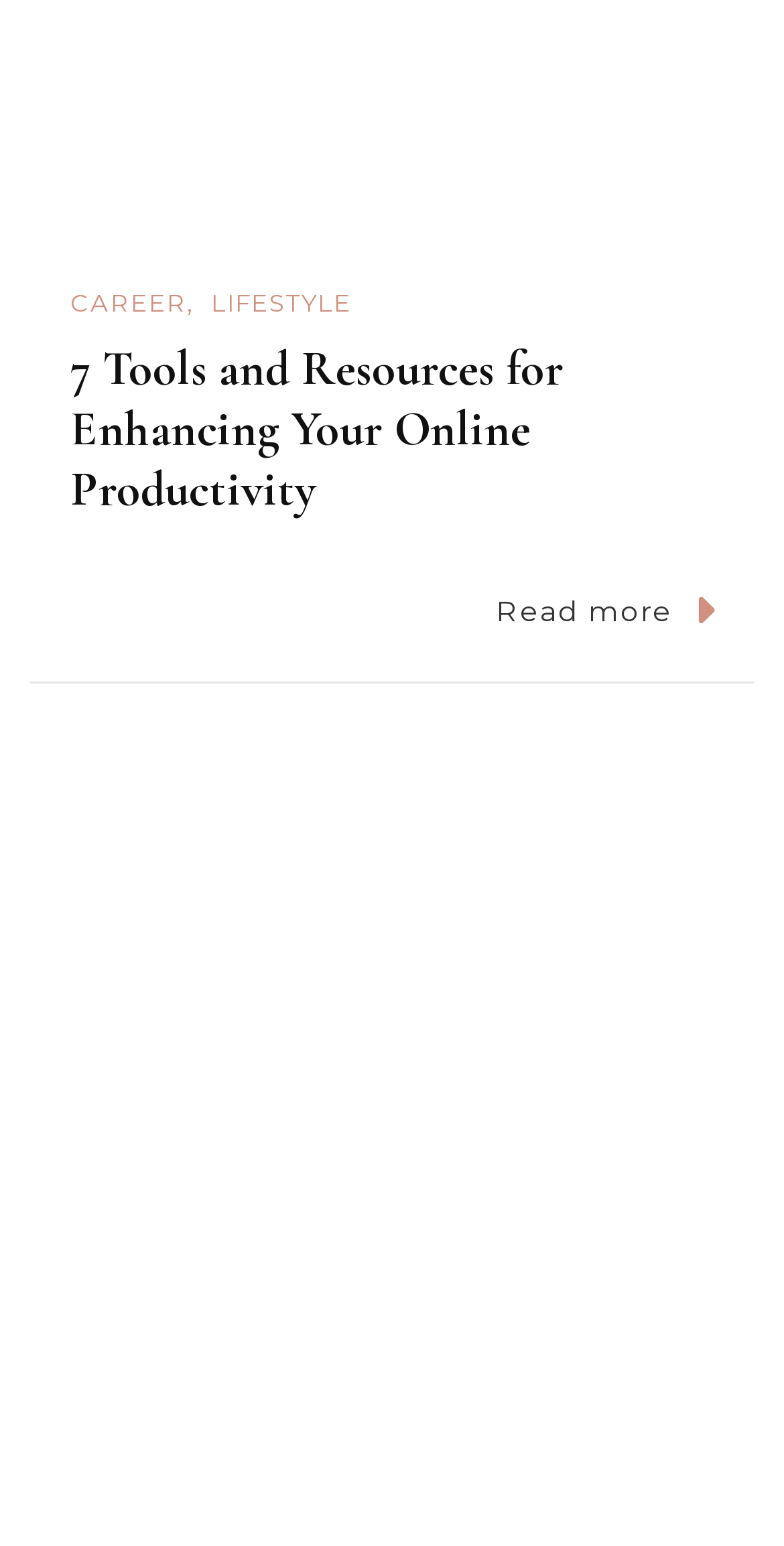Show the bounding box coordinates for the HTML element described as: "Lifestyle".

[0.269, 0.109, 0.449, 0.135]